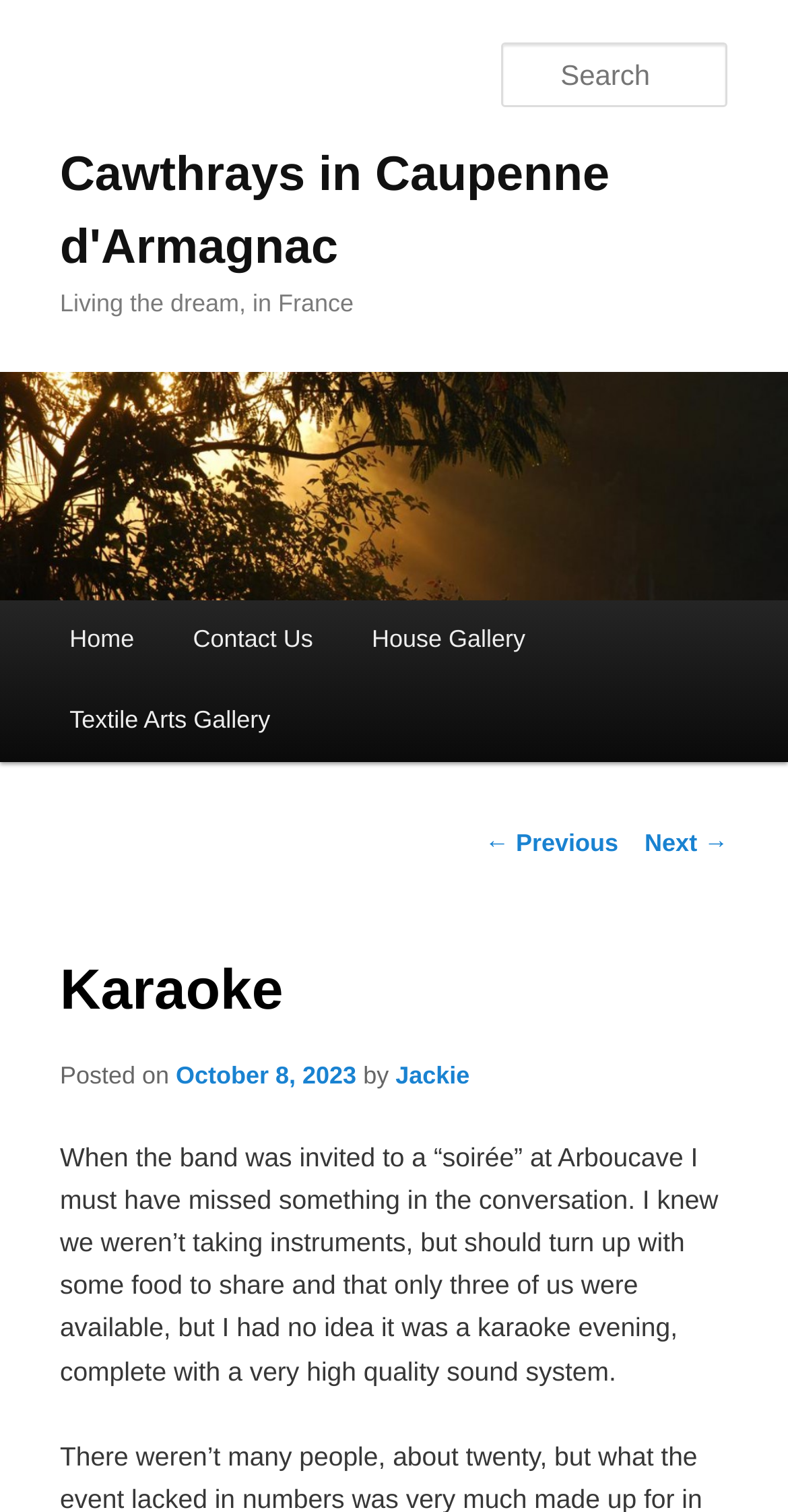Please provide the bounding box coordinates for the element that needs to be clicked to perform the following instruction: "Go to the home page". The coordinates should be given as four float numbers between 0 and 1, i.e., [left, top, right, bottom].

[0.051, 0.397, 0.208, 0.45]